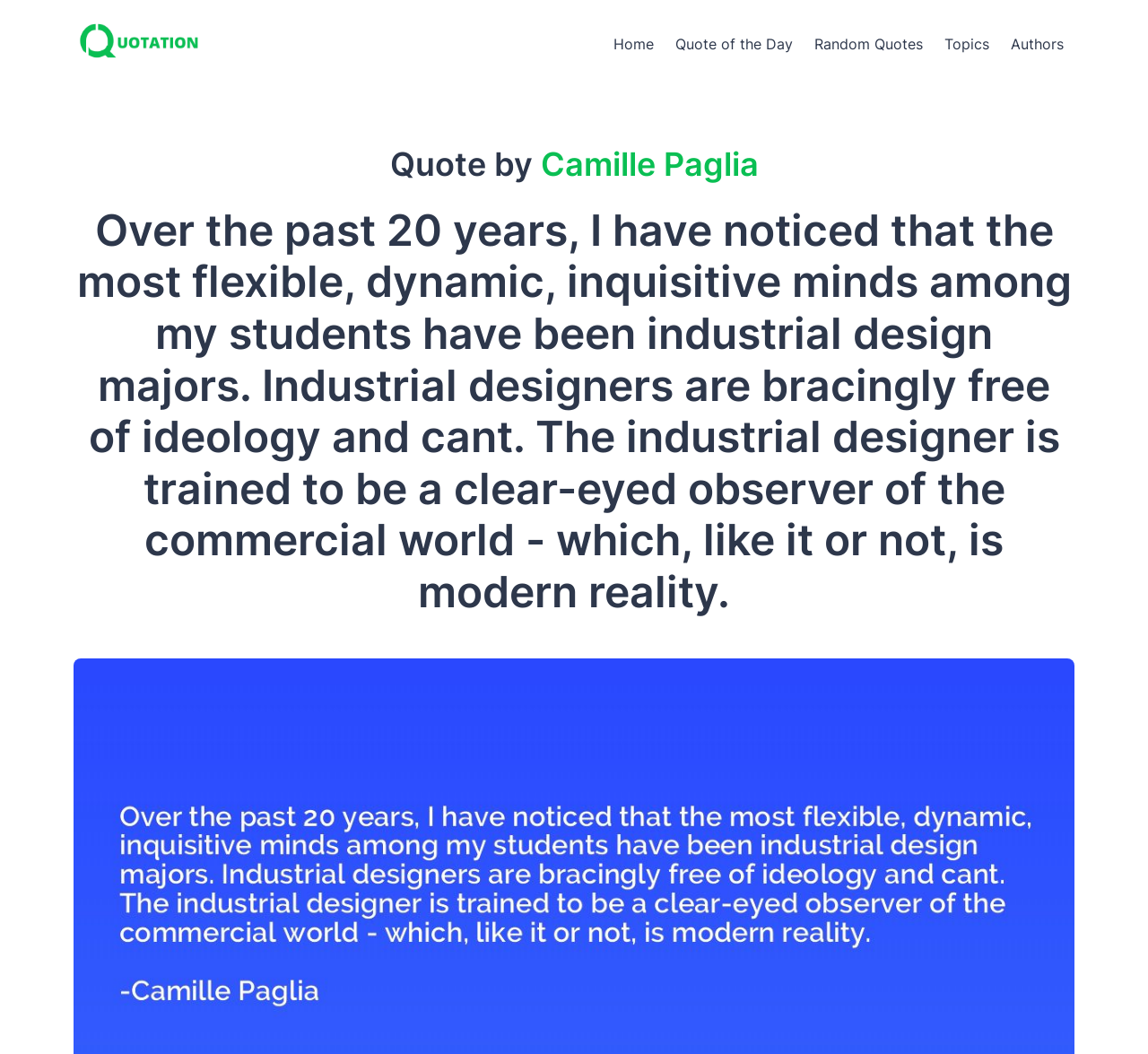Please determine the heading text of this webpage.

Over the past 20 years, I have noticed that the most flexible, dynamic, inquisitive minds among my students have been industrial design majors. Industrial designers are bracingly free of ideology and cant. The industrial designer is trained to be a clear-eyed observer of the commercial world - which, like it or not, is modern reality.